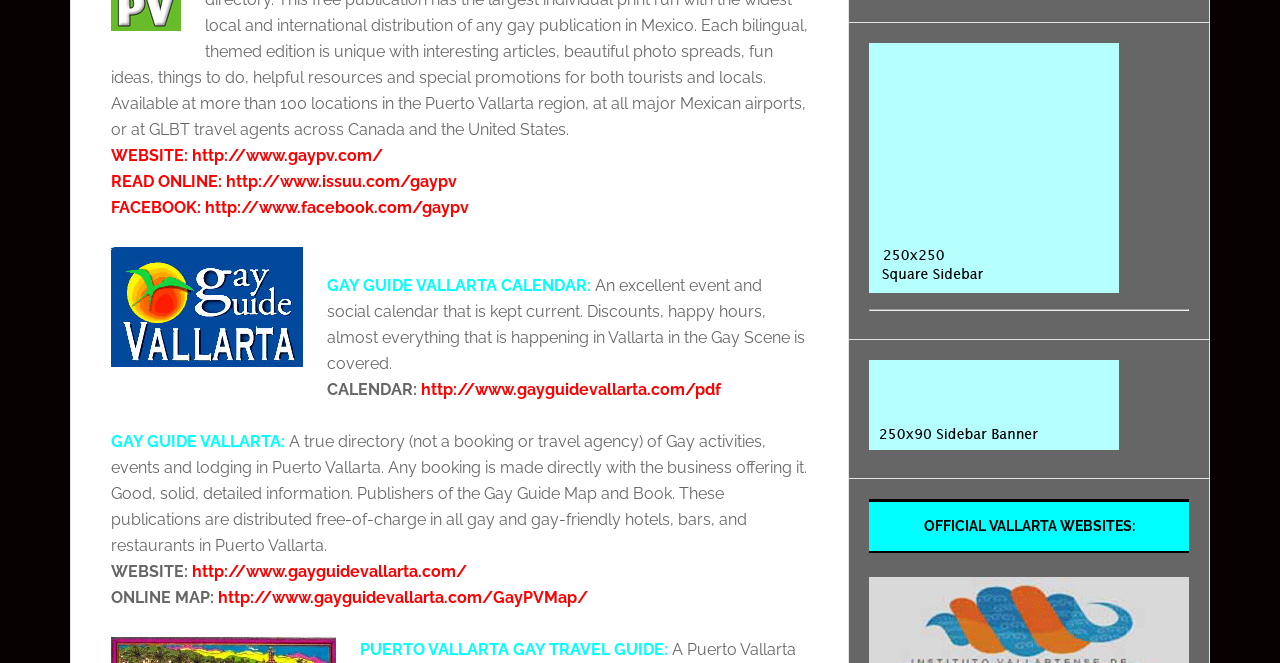Pinpoint the bounding box coordinates of the clickable area necessary to execute the following instruction: "Read online guide". The coordinates should be given as four float numbers between 0 and 1, namely [left, top, right, bottom].

[0.087, 0.259, 0.357, 0.288]